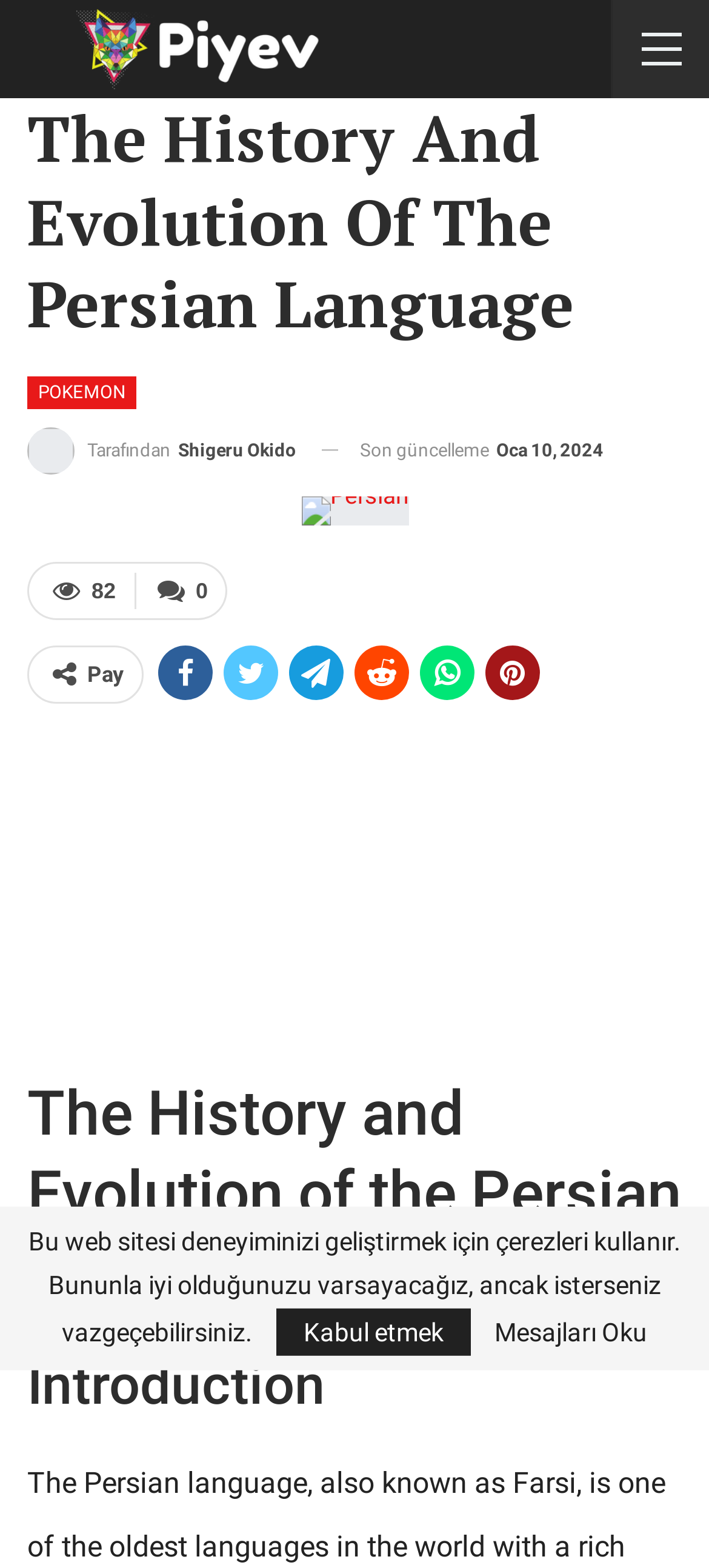Find the bounding box coordinates for the HTML element described as: "alt="Persian"". The coordinates should consist of four float values between 0 and 1, i.e., [left, top, right, bottom].

[0.424, 0.316, 0.576, 0.333]